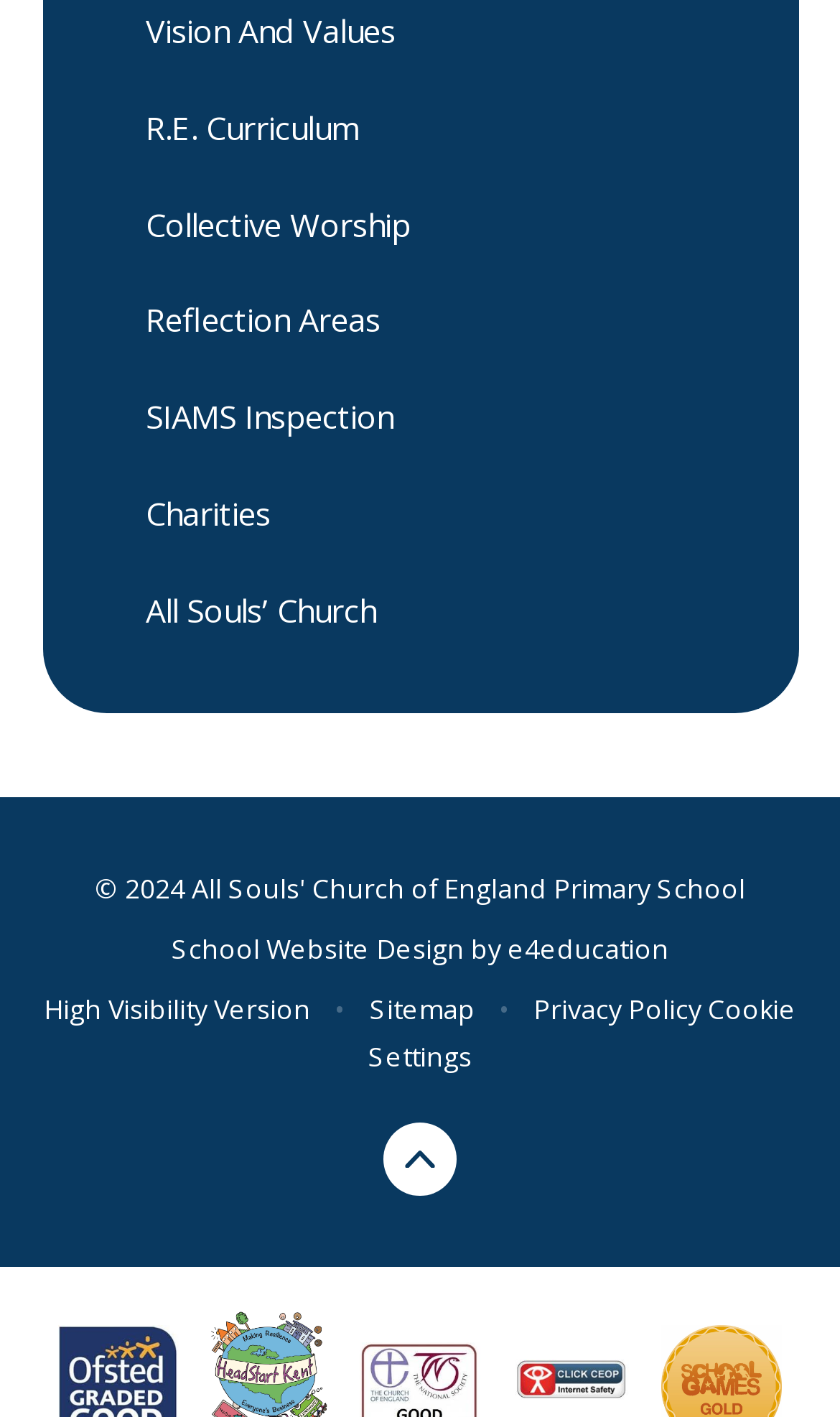Determine the bounding box coordinates of the region that needs to be clicked to achieve the task: "Check Sitemap".

[0.44, 0.699, 0.565, 0.725]